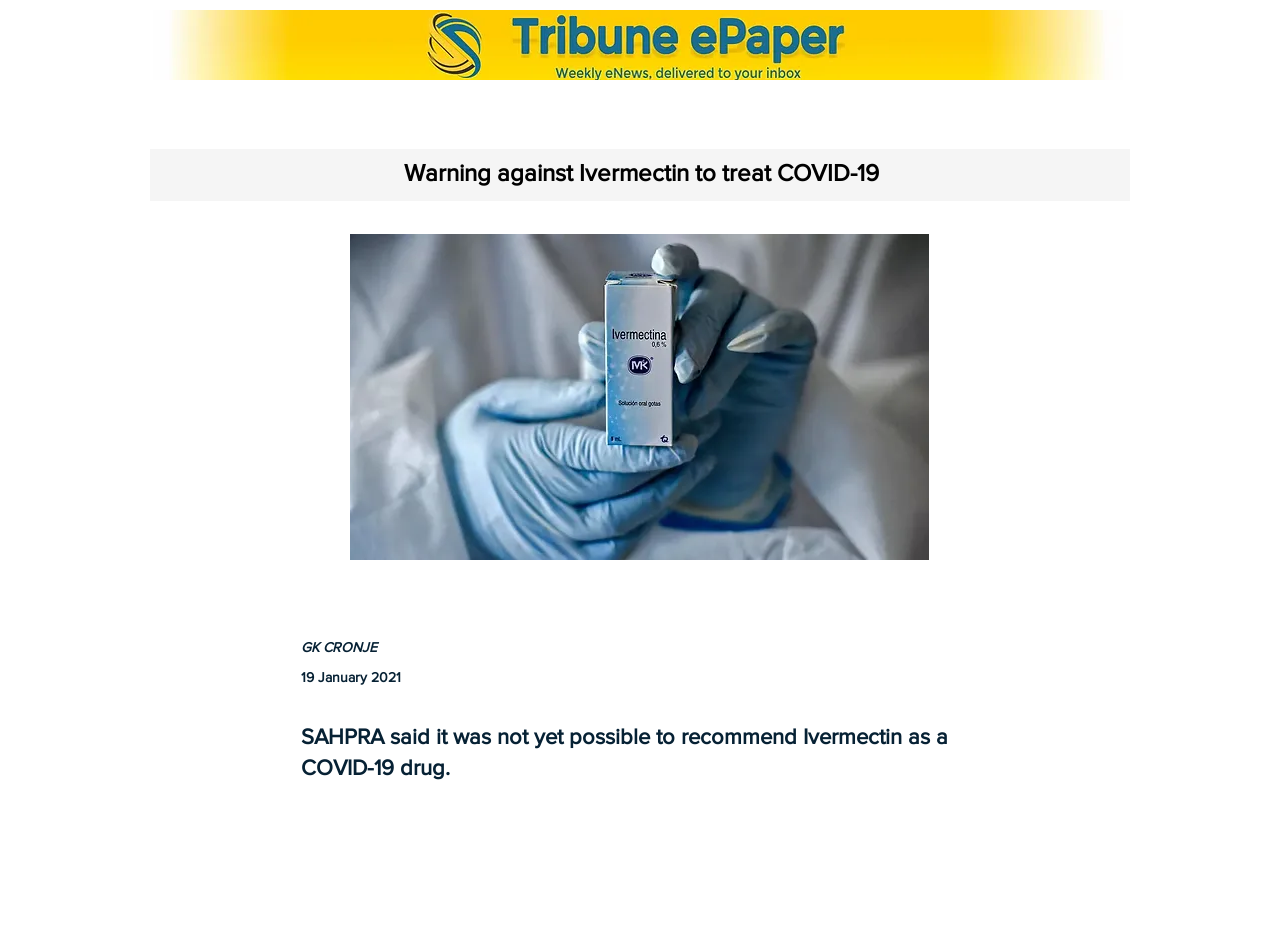Determine the heading of the webpage and extract its text content.

Warning against Ivermectin to treat COVID-19